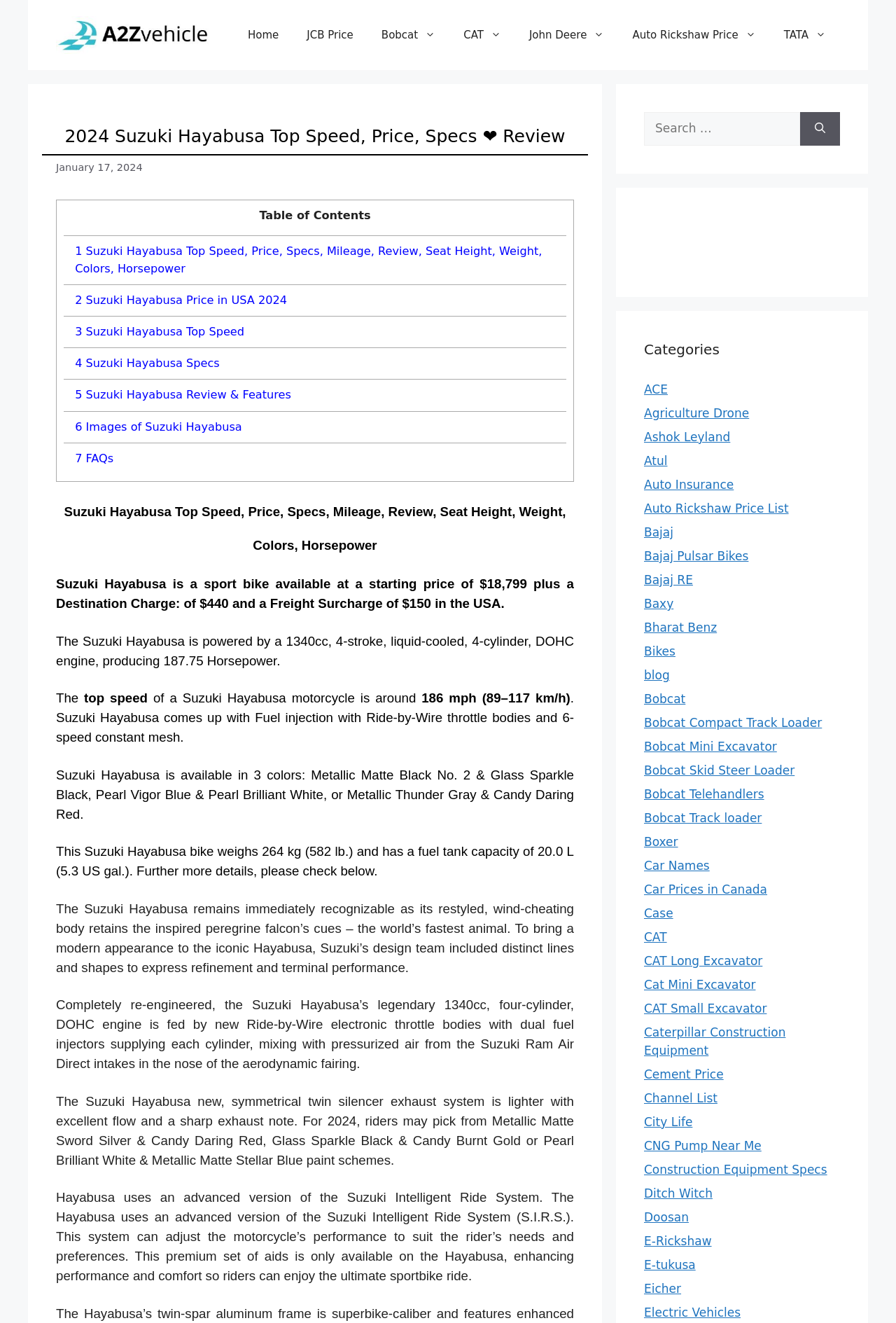Present a detailed account of what is displayed on the webpage.

The webpage is about the 2024 Suzuki Hayabusa, a sport bike. At the top, there is a banner with the site's logo, "A2Zvehicle", and a navigation menu with links to other pages, including "Home", "JCB Price", "Bobcat", and more. Below the navigation menu, there is a heading that reads "2024 Suzuki Hayabusa Top Speed, Price, Specs ❤️ Review". 

On the left side, there is a table of contents with links to different sections of the page, including "Suzuki Hayabusa Top Speed, Price, Specs, Mileage, Review, Seat Height, Weight, Colors, Horsepower", "Suzuki Hayabusa Price in USA 2024", "Suzuki Hayabusa Top Speed", and more. 

The main content of the page is divided into several sections. The first section provides an overview of the Suzuki Hayabusa, including its starting price, engine specifications, and features. The next sections provide more detailed information about the bike's top speed, specs, review, and features. There are also sections that describe the bike's design, engine, and performance.

On the right side, there is a search box with a button that says "Search". Below the search box, there is a list of categories with links to other pages, including "ACE", "Agriculture Drone", "Ashok Leyland", and more.